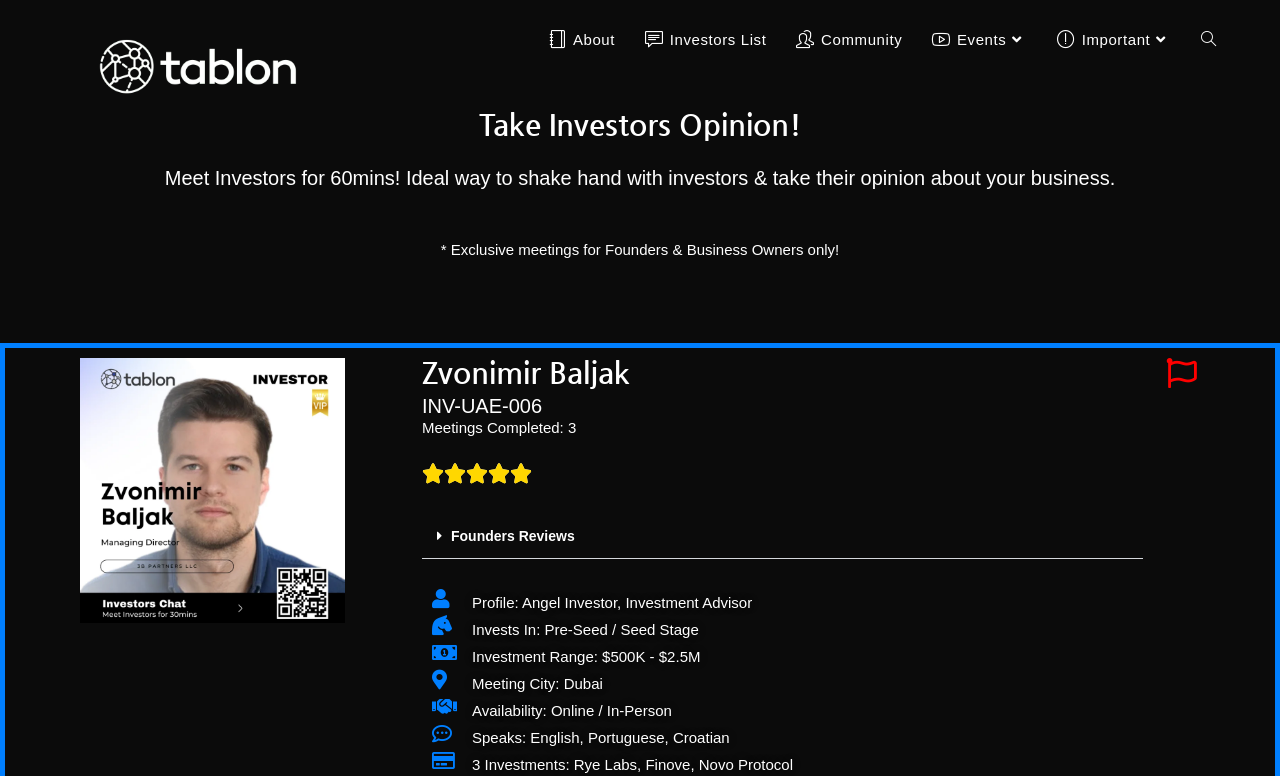Identify the bounding box coordinates of the HTML element based on this description: "Community".

[0.611, 0.0, 0.717, 0.103]